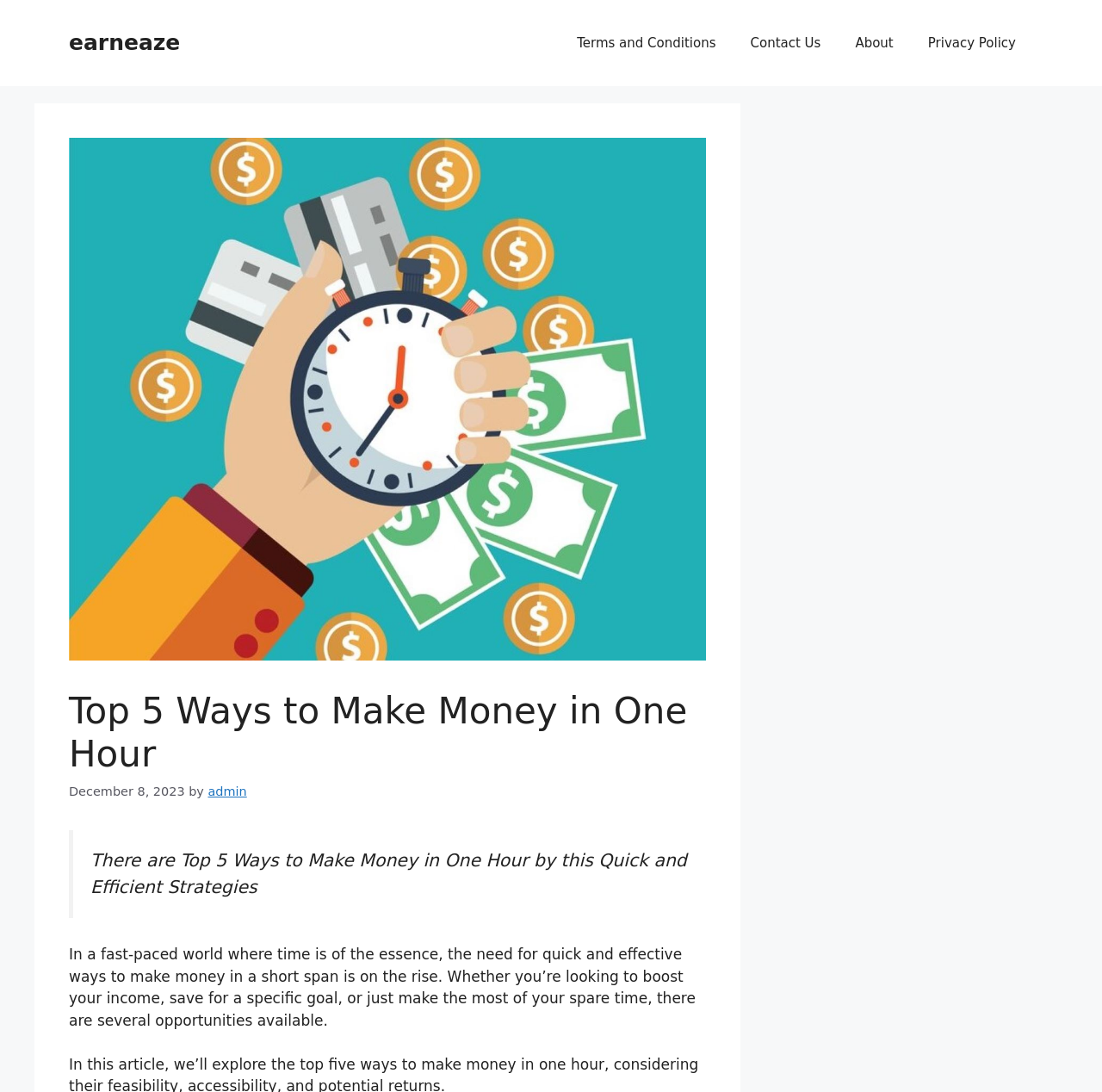Create an in-depth description of the webpage, covering main sections.

The webpage is about making money quickly and efficiently, with a focus on strategies that can be implemented in just one hour. At the top of the page, there is a banner with the site's name, "earneaze", and a navigation menu with links to "Terms and Conditions", "Contact Us", "About", and "Privacy Policy". 

Below the navigation menu, there is a large image that takes up most of the width of the page, with a header that reads "Top 5 Ways to Make Money in One Hour" in a prominent font. The header is accompanied by a timestamp, "December 8, 2023", and the author's name, "admin". 

Following the header, there is a blockquote that summarizes the content of the page, stating that there are top 5 ways to make money in one hour using quick and efficient strategies. Below the blockquote, there is a paragraph of text that explains the importance of making money quickly in today's fast-paced world, and how the strategies on the page can help individuals boost their income, save for specific goals, or make the most of their spare time.